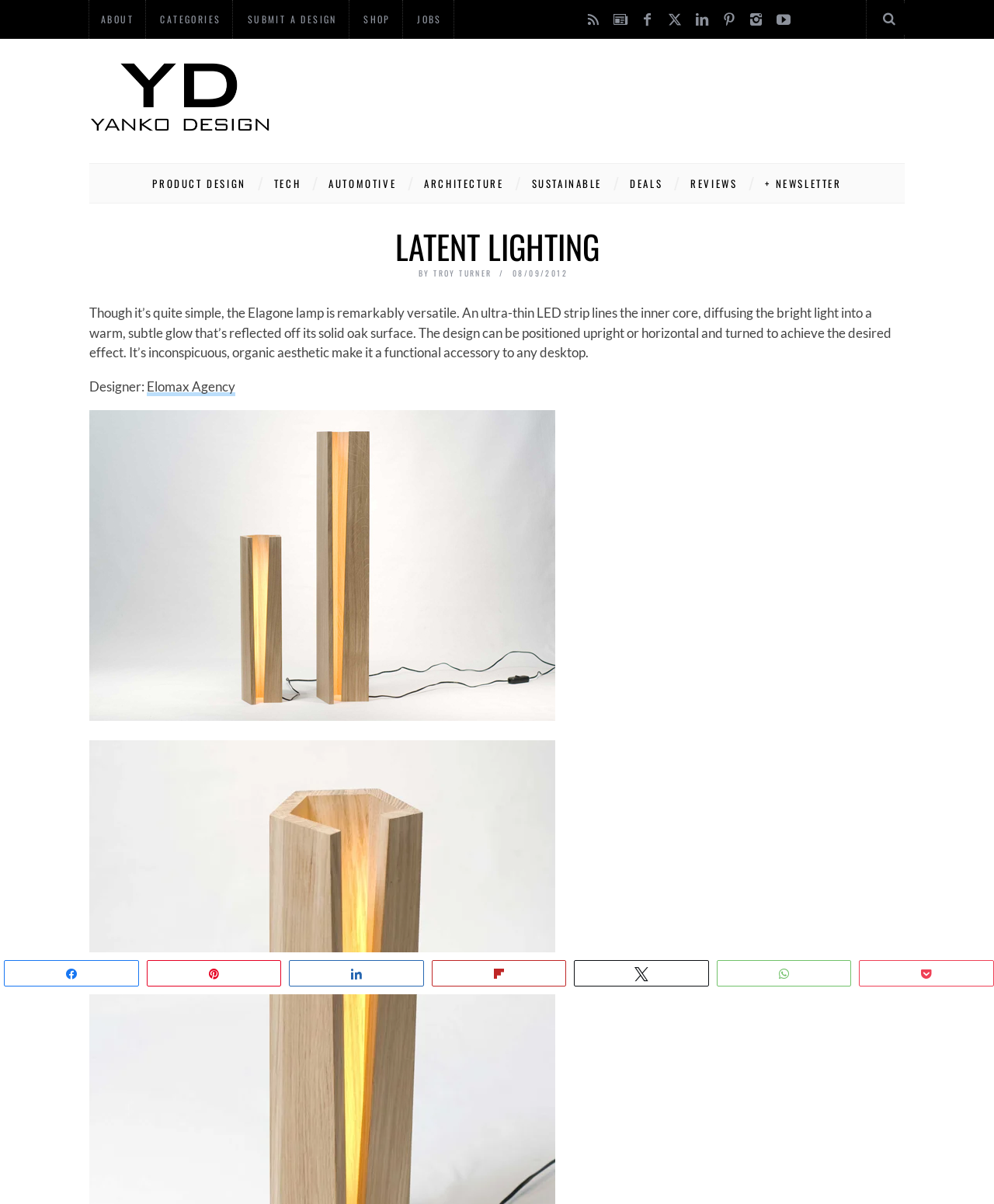Reply to the question with a brief word or phrase: How many social media sharing options are available?

7